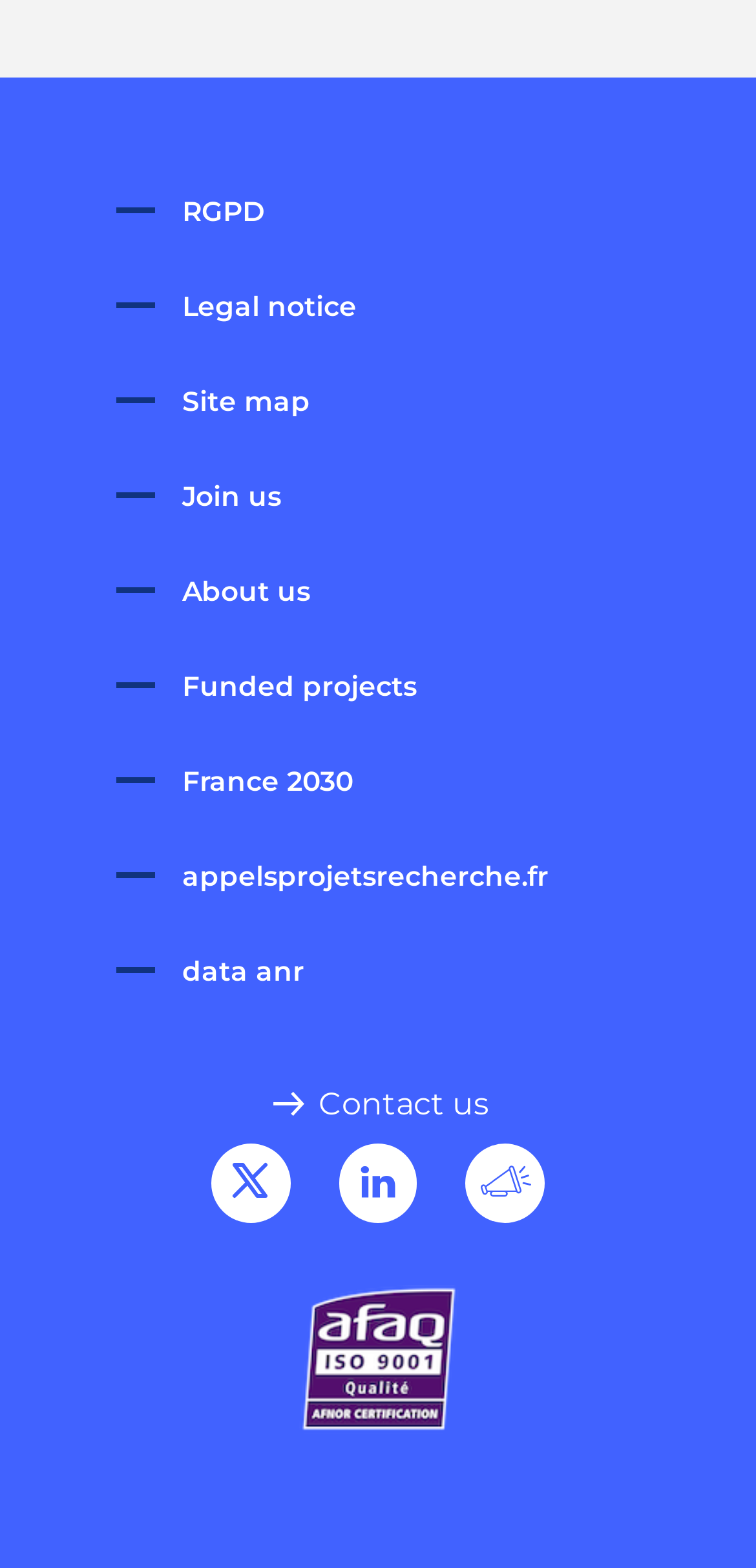Please predict the bounding box coordinates (top-left x, top-left y, bottom-right x, bottom-right y) for the UI element in the screenshot that fits the description: appelsprojetsrecherche.fr

[0.154, 0.547, 0.726, 0.57]